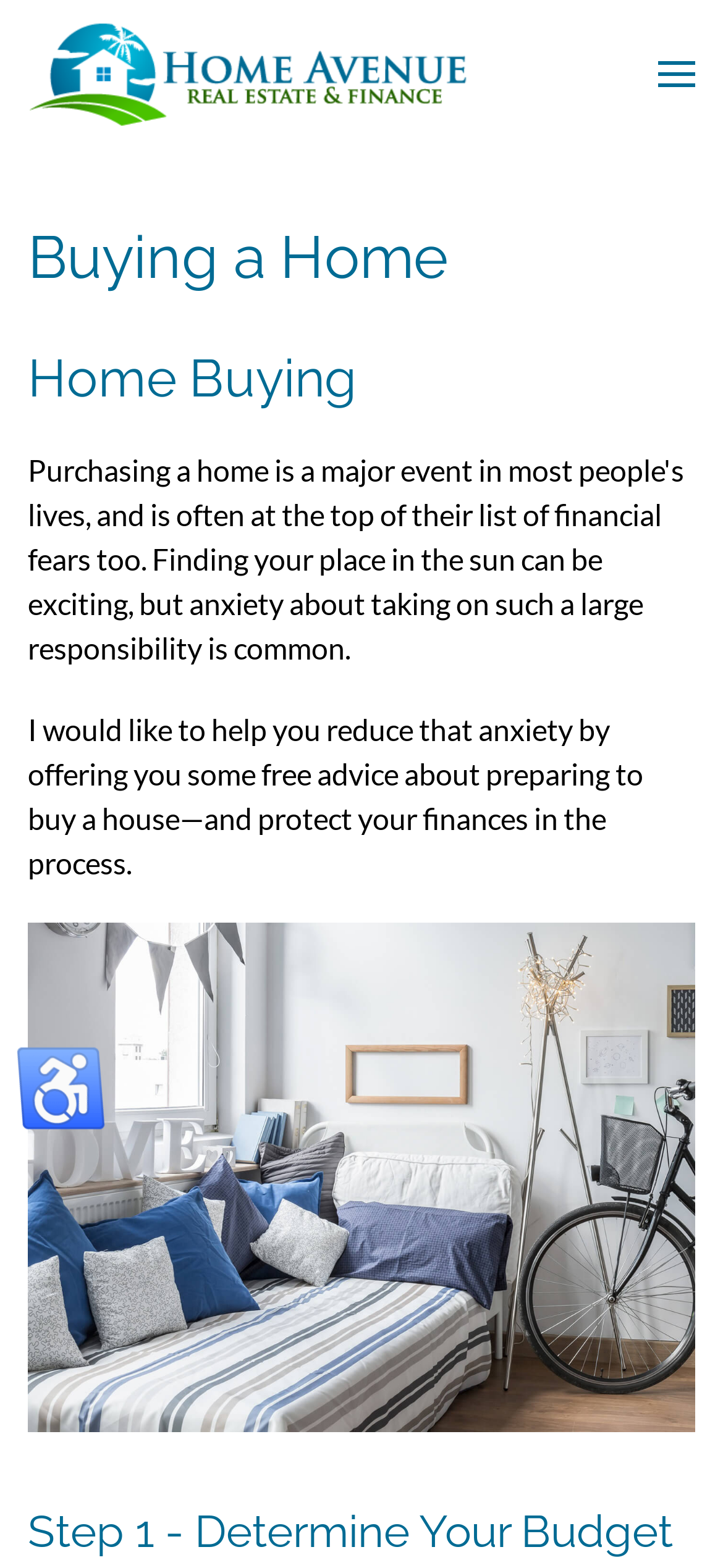By analyzing the image, answer the following question with a detailed response: What is the topic of the first step in the home buying process?

The webpage explicitly states 'Step 1 - Determine Your Budget', indicating that the first step in the home buying process is to determine one's budget.